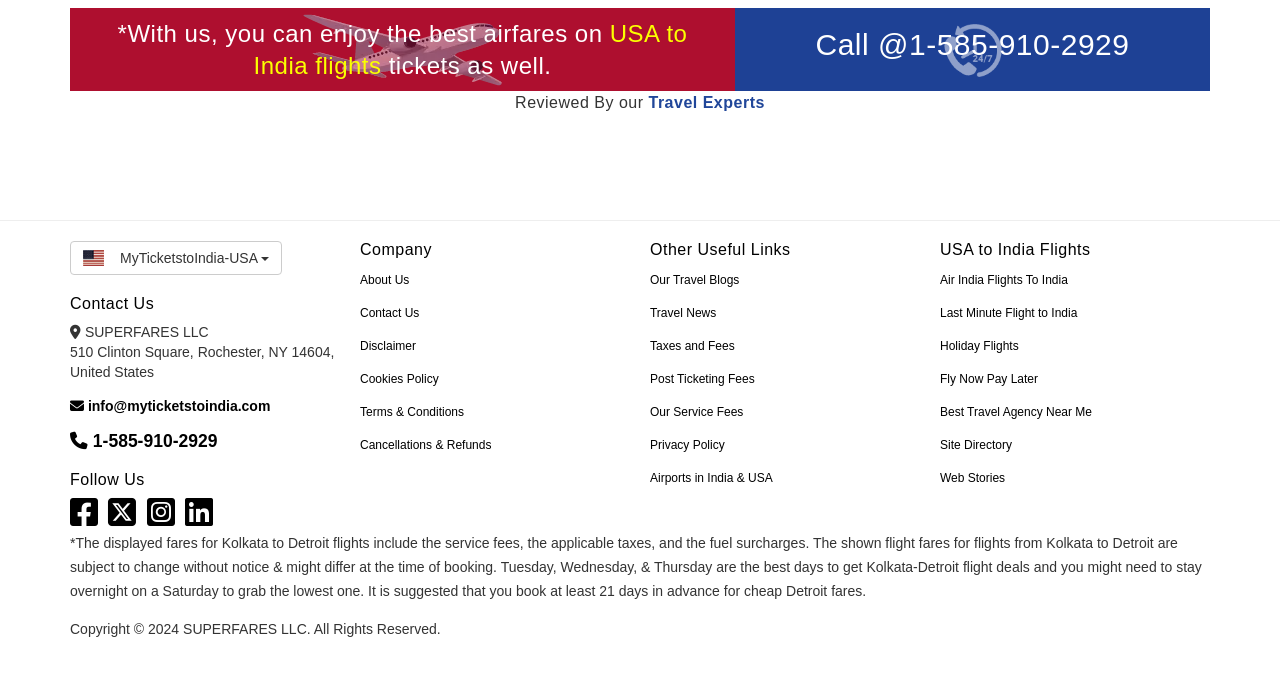Determine the bounding box coordinates (top-left x, top-left y, bottom-right x, bottom-right y) of the UI element described in the following text: Contact Us

[0.281, 0.434, 0.492, 0.468]